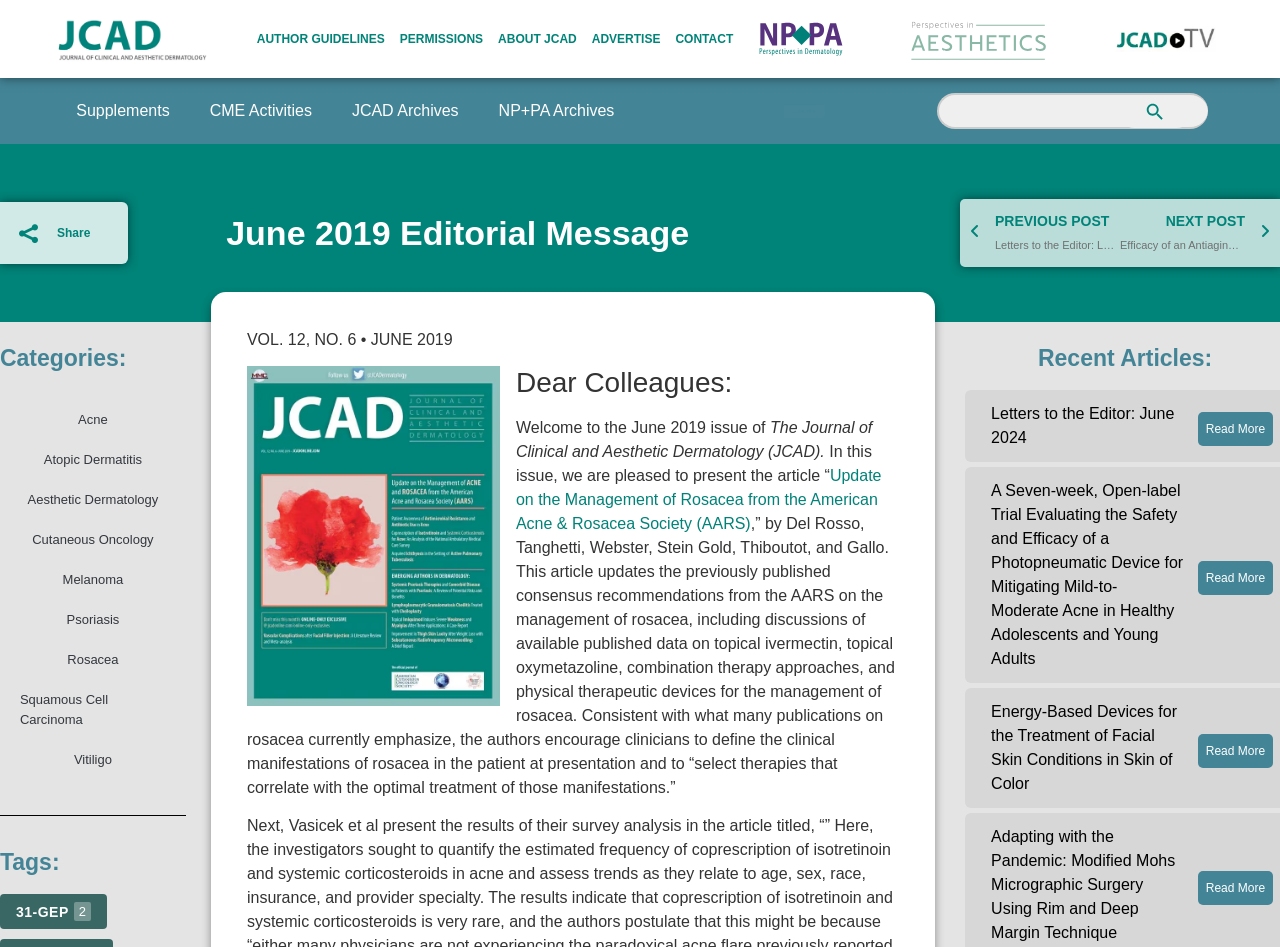Locate the bounding box coordinates of the item that should be clicked to fulfill the instruction: "Search for something".

[0.732, 0.098, 0.972, 0.136]